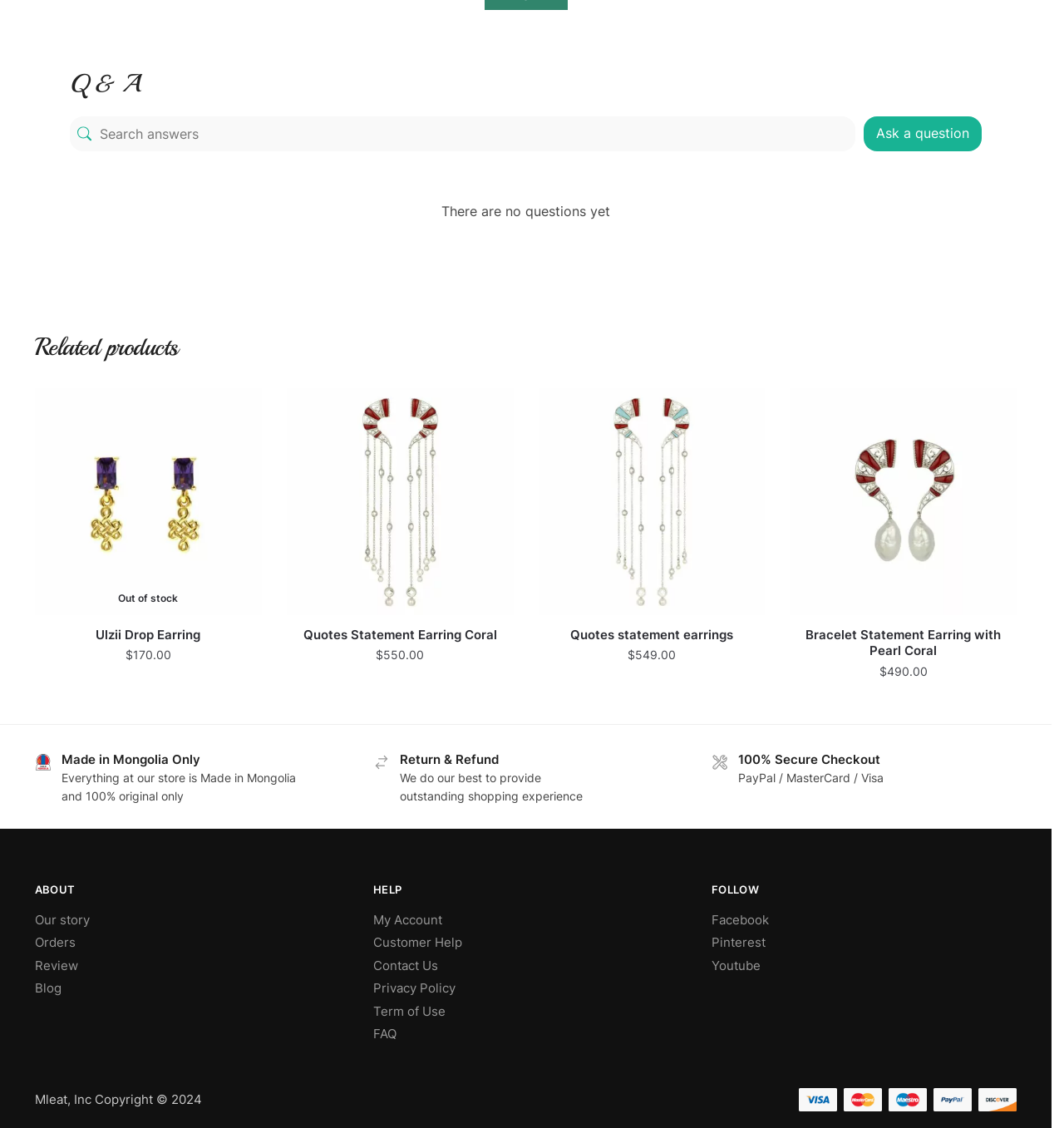What is the category of the products being sold on this website?
Please give a well-detailed answer to the question.

Based on the product links and images, it appears that the products being sold on this website are jewelry items, such as earrings and bracelets.